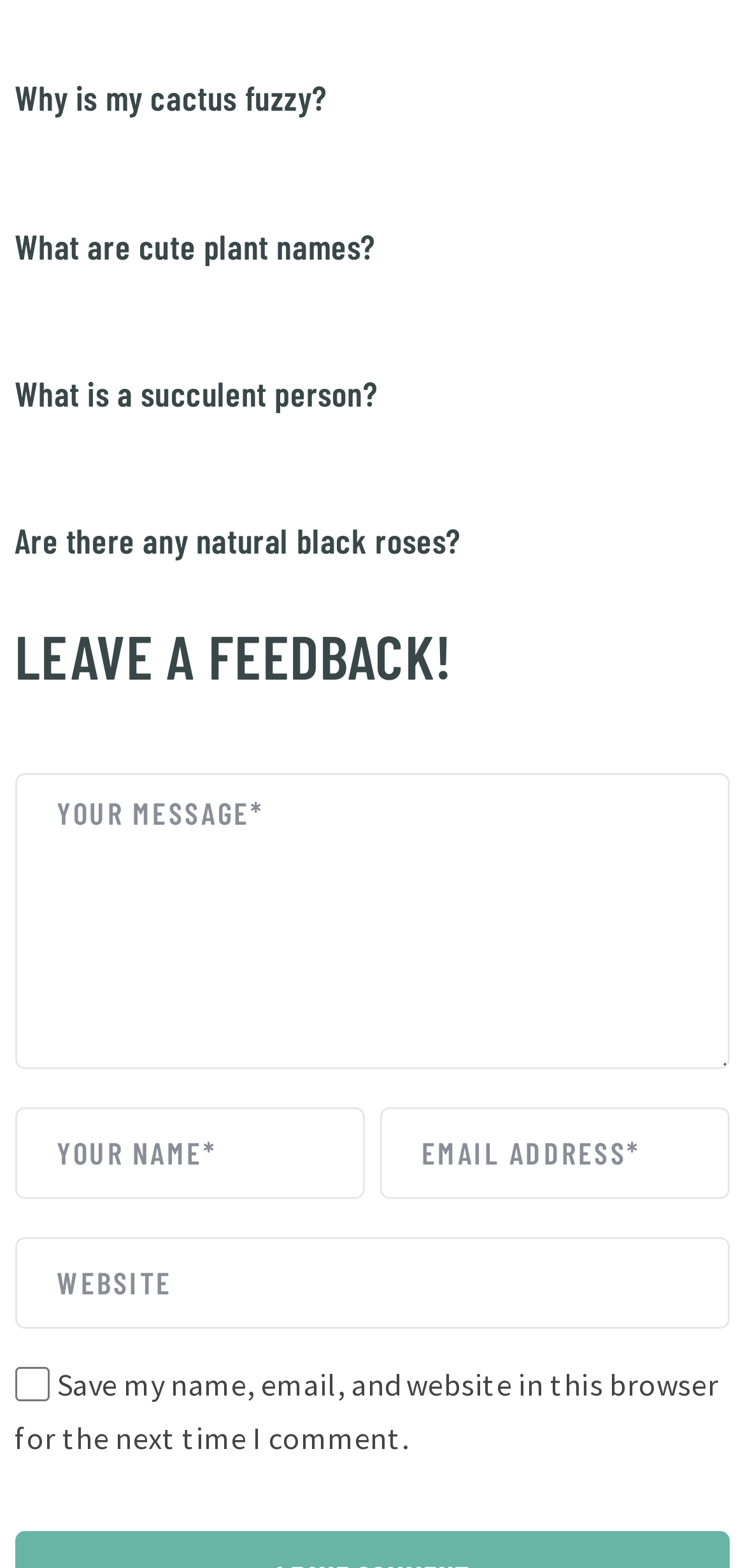What is the first question asked on the webpage?
Provide a short answer using one word or a brief phrase based on the image.

Why is my cactus fuzzy?